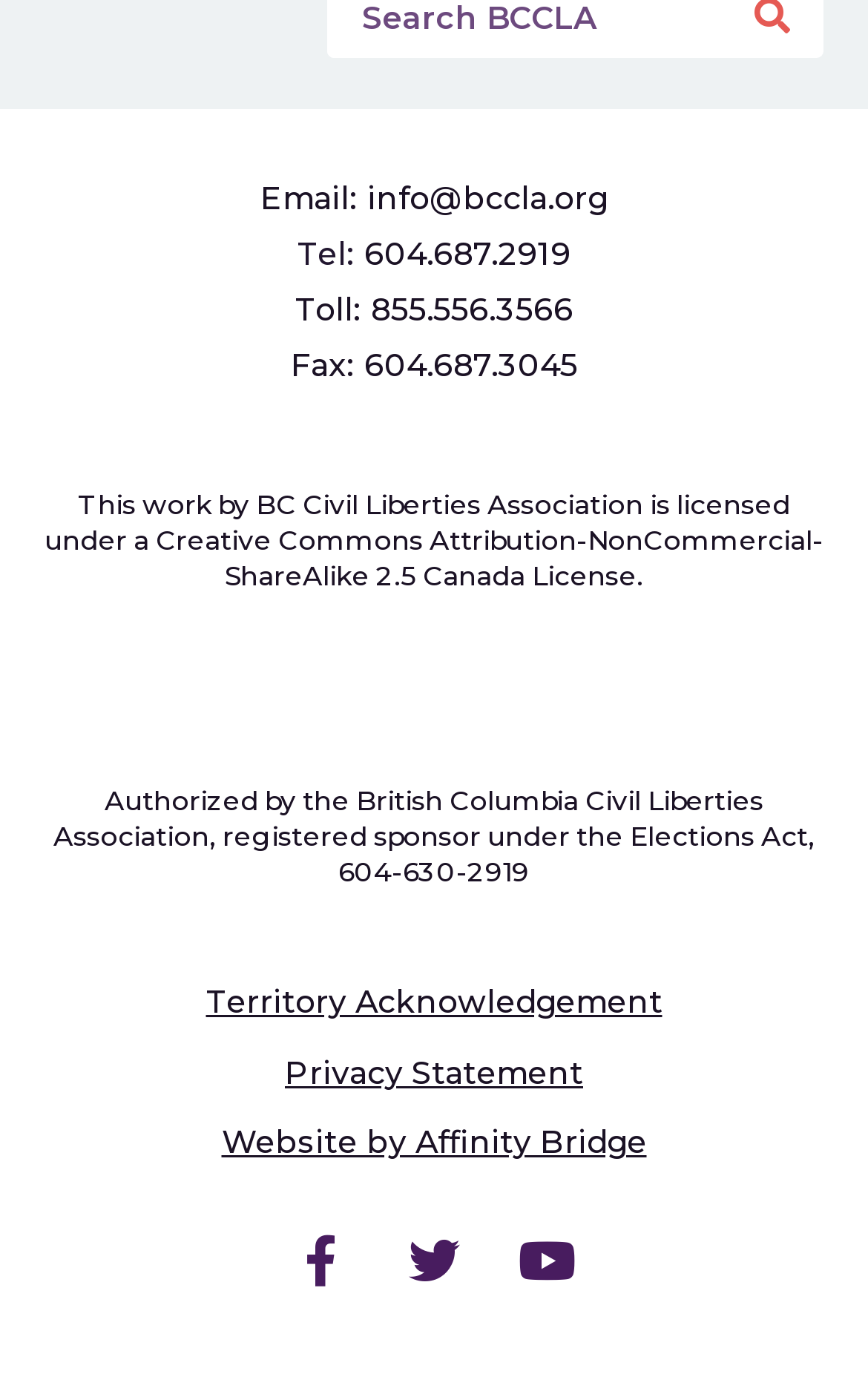Provide the bounding box coordinates of the HTML element described by the text: "Website by Affinity Bridge".

[0.255, 0.802, 0.745, 0.83]